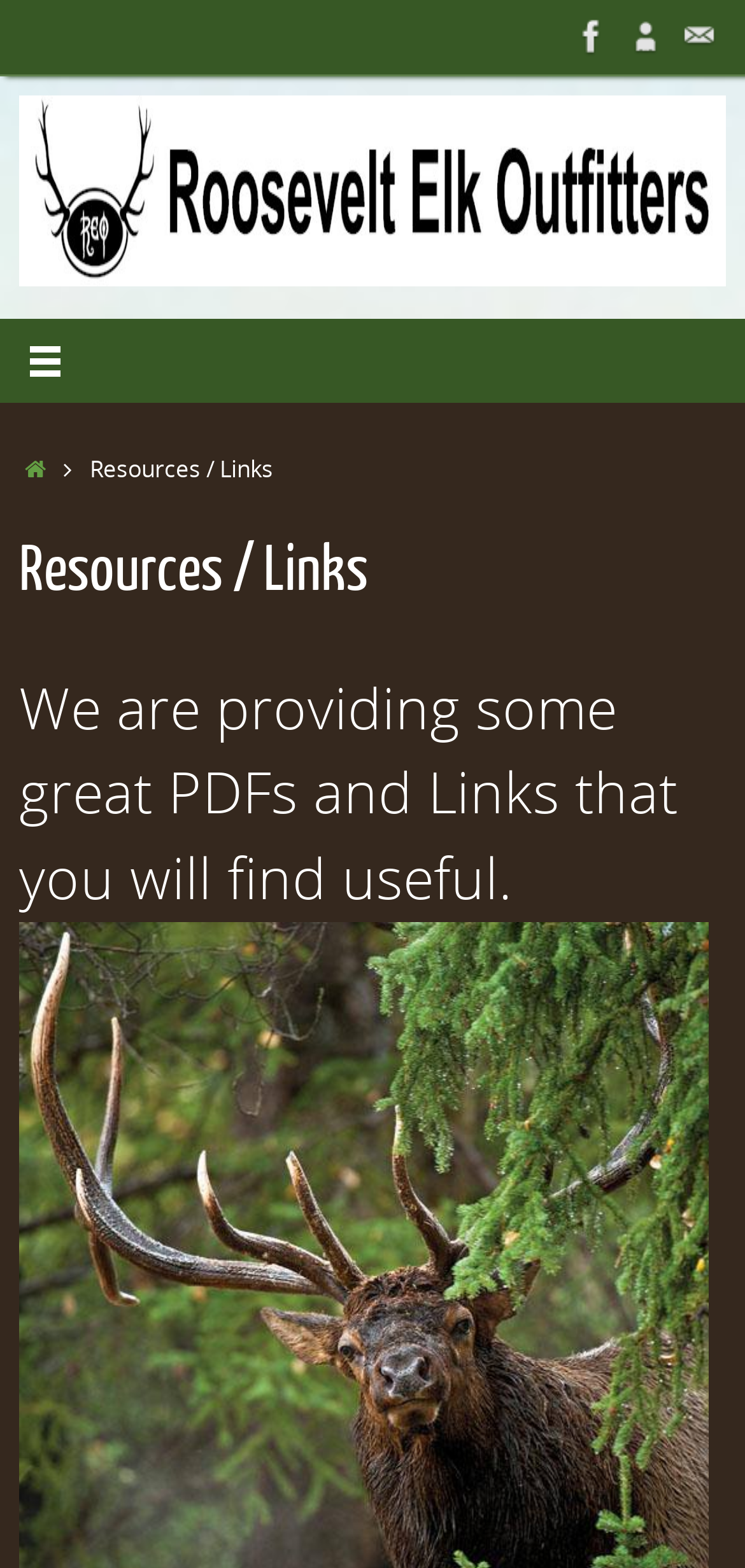Provide a one-word or short-phrase response to the question:
How many links are there in the top section?

3